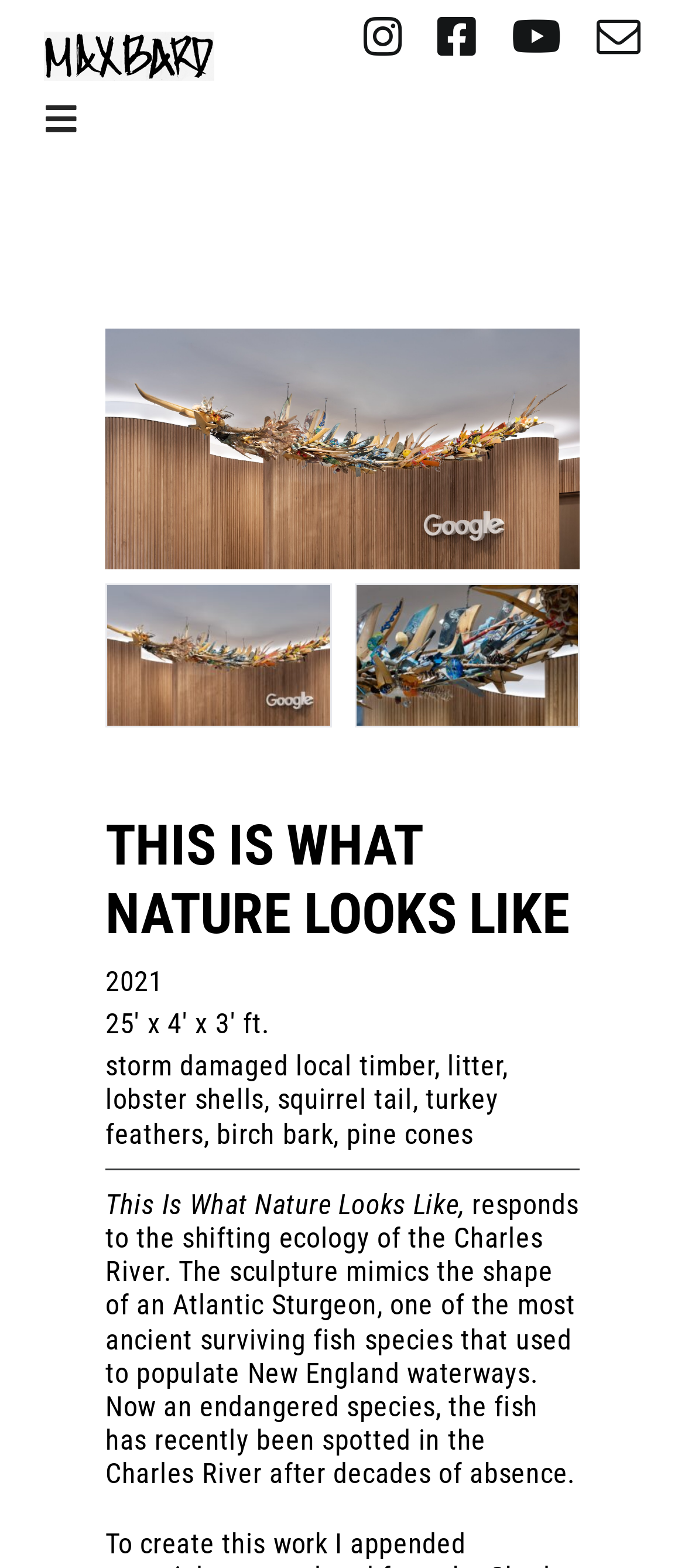Determine the primary headline of the webpage.

This Is What Nature Looks Like